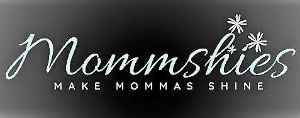Using the details from the image, please elaborate on the following question: What is the focus of the brand's mission?

The slogan 'MAKE MOMMAS SHINE' suggests a focus on empowerment and support for mothers, aligning with the brand's mission to uplift and inspire.